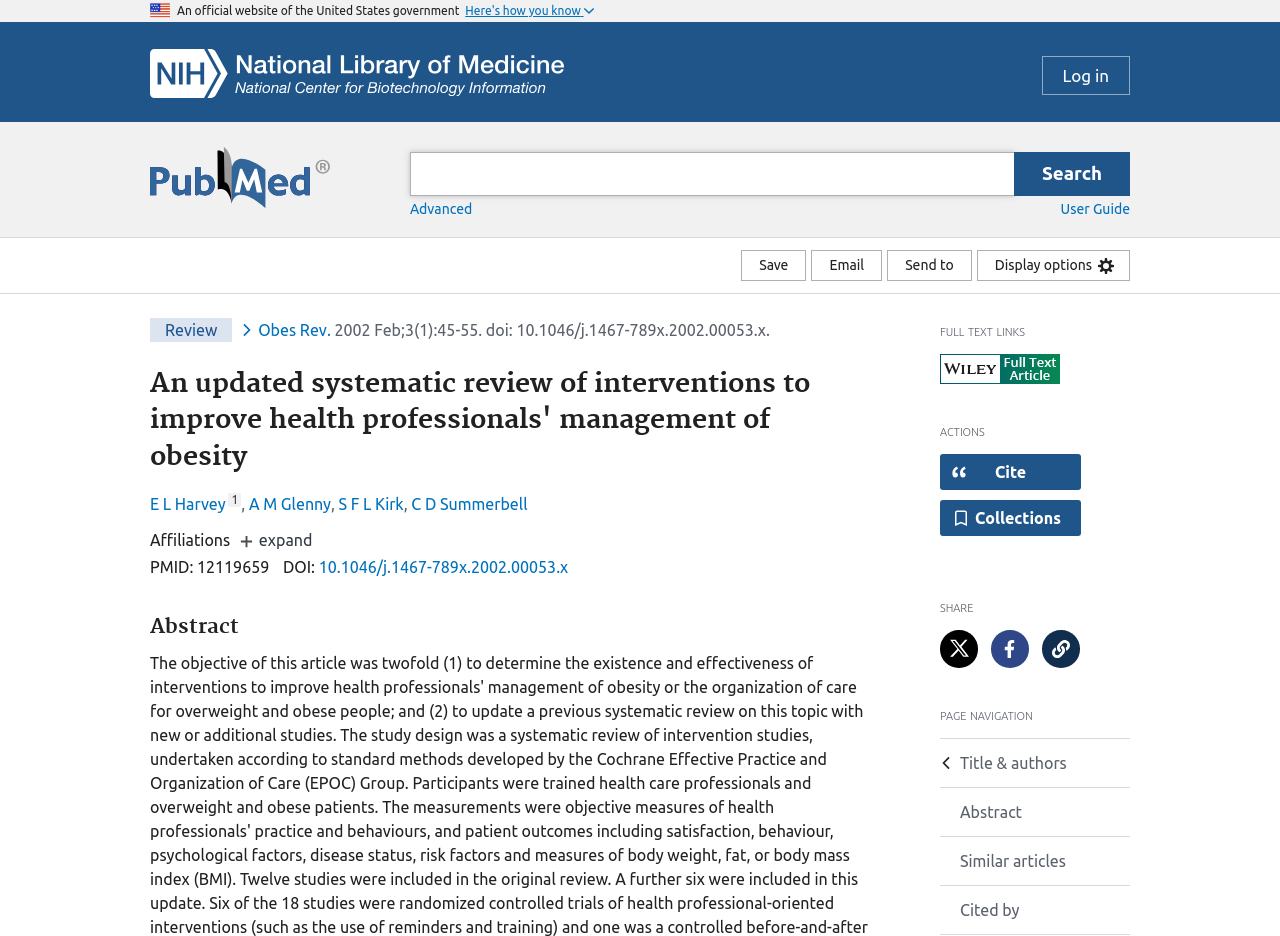Provide a one-word or short-phrase answer to the question:
What is the logo on the top left corner?

NCBI Logo